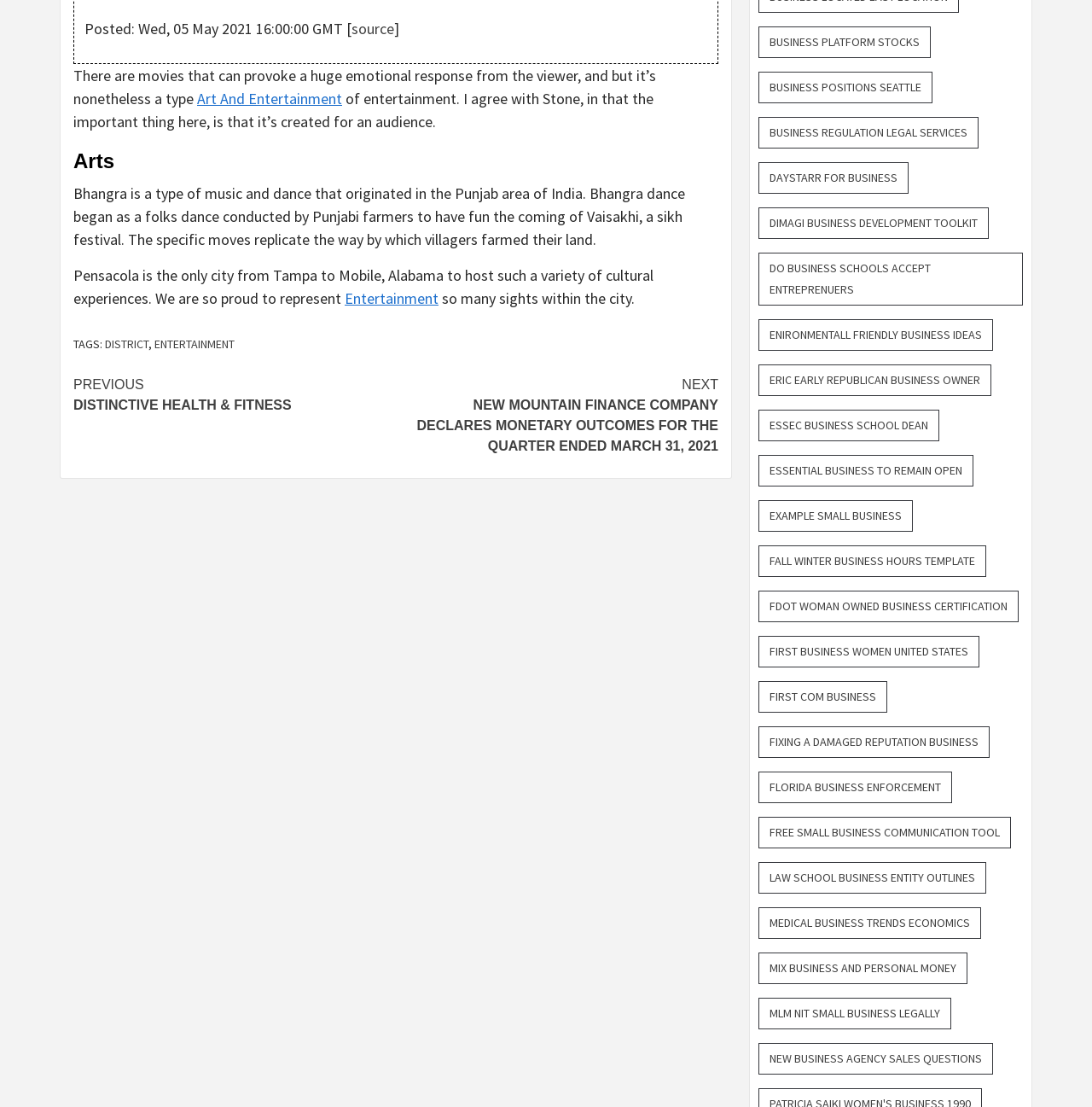Using floating point numbers between 0 and 1, provide the bounding box coordinates in the format (top-left x, top-left y, bottom-right x, bottom-right y). Locate the UI element described here: Dimagi Business Development Toolkit

[0.695, 0.187, 0.905, 0.216]